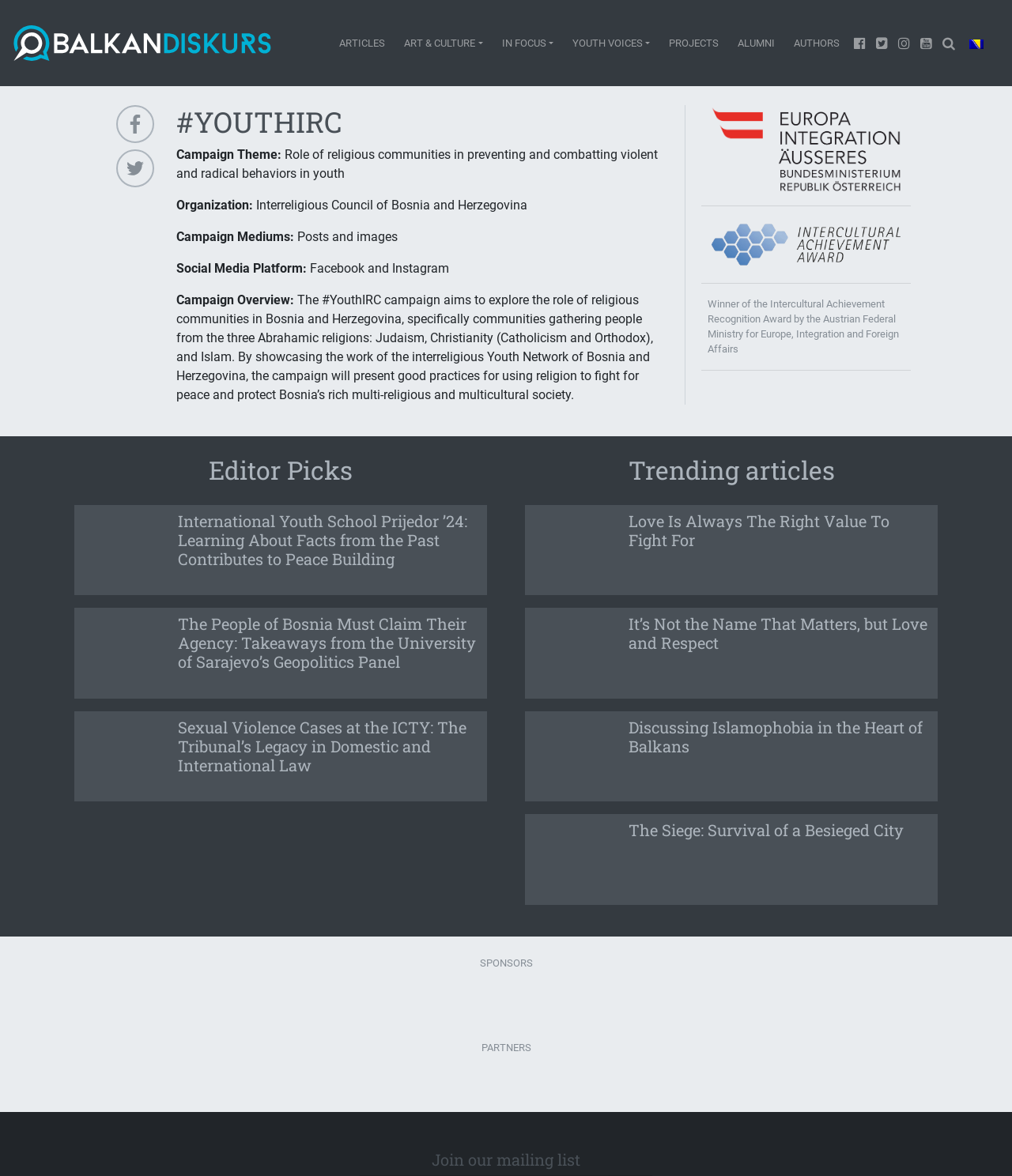Provide the bounding box coordinates of the area you need to click to execute the following instruction: "Search for something".

[0.926, 0.025, 0.948, 0.048]